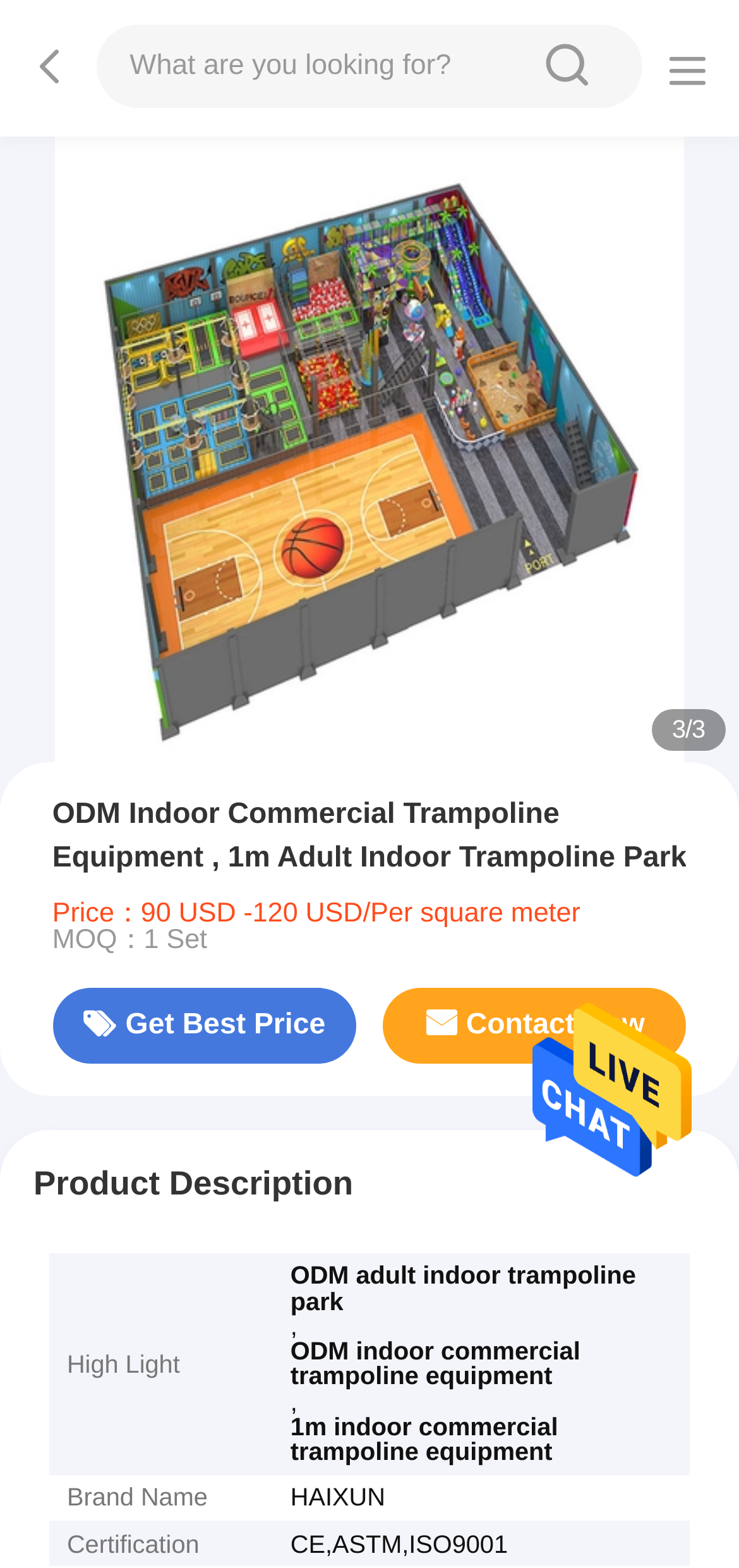Using the description: "Get Best Price", determine the UI element's bounding box coordinates. Ensure the coordinates are in the format of four float numbers between 0 and 1, i.e., [left, top, right, bottom].

[0.071, 0.63, 0.483, 0.678]